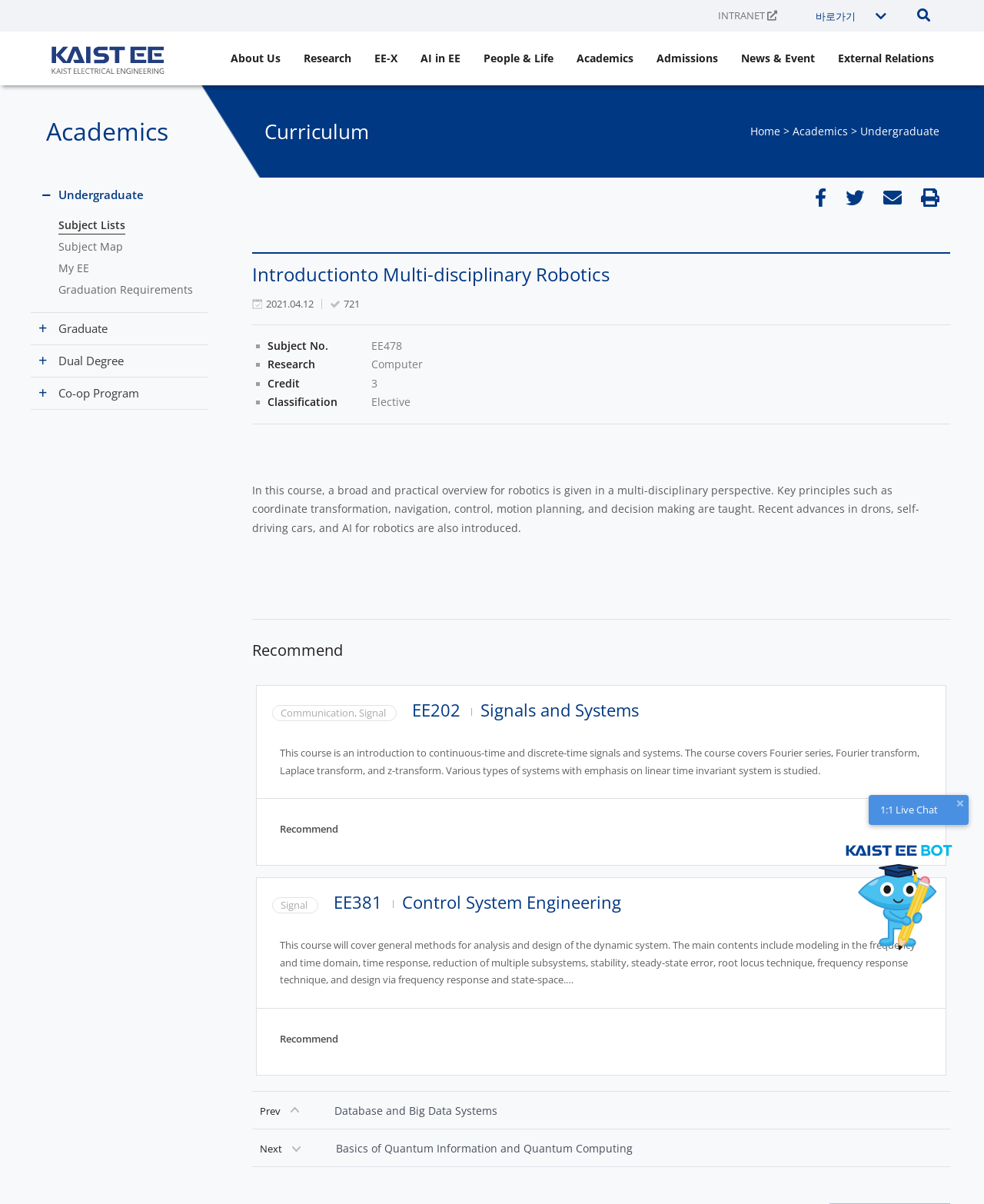Provide your answer to the question using just one word or phrase: What is the subject number of the course?

EE478